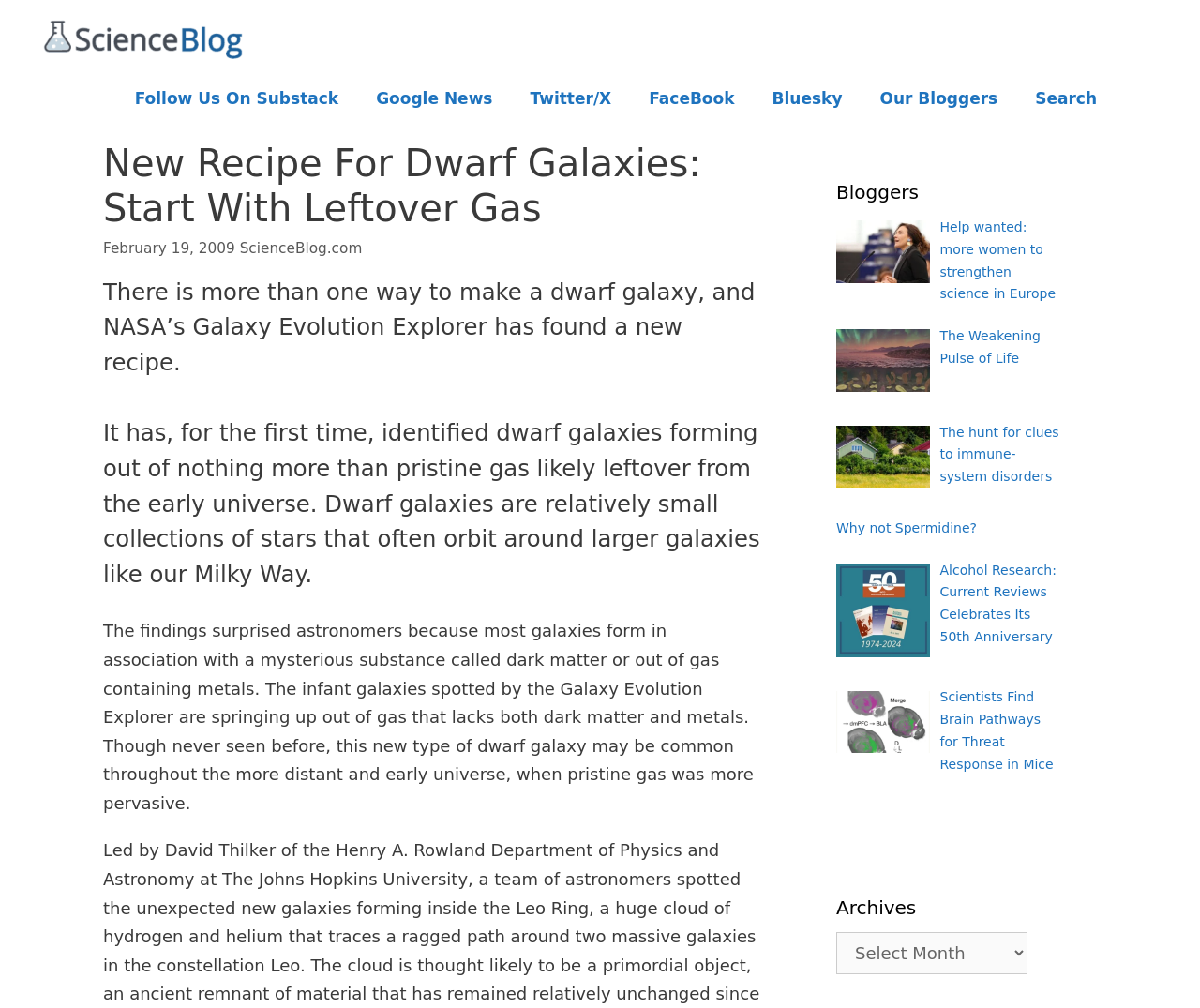Extract the main title from the webpage and generate its text.

New Recipe For Dwarf Galaxies: Start With Leftover Gas